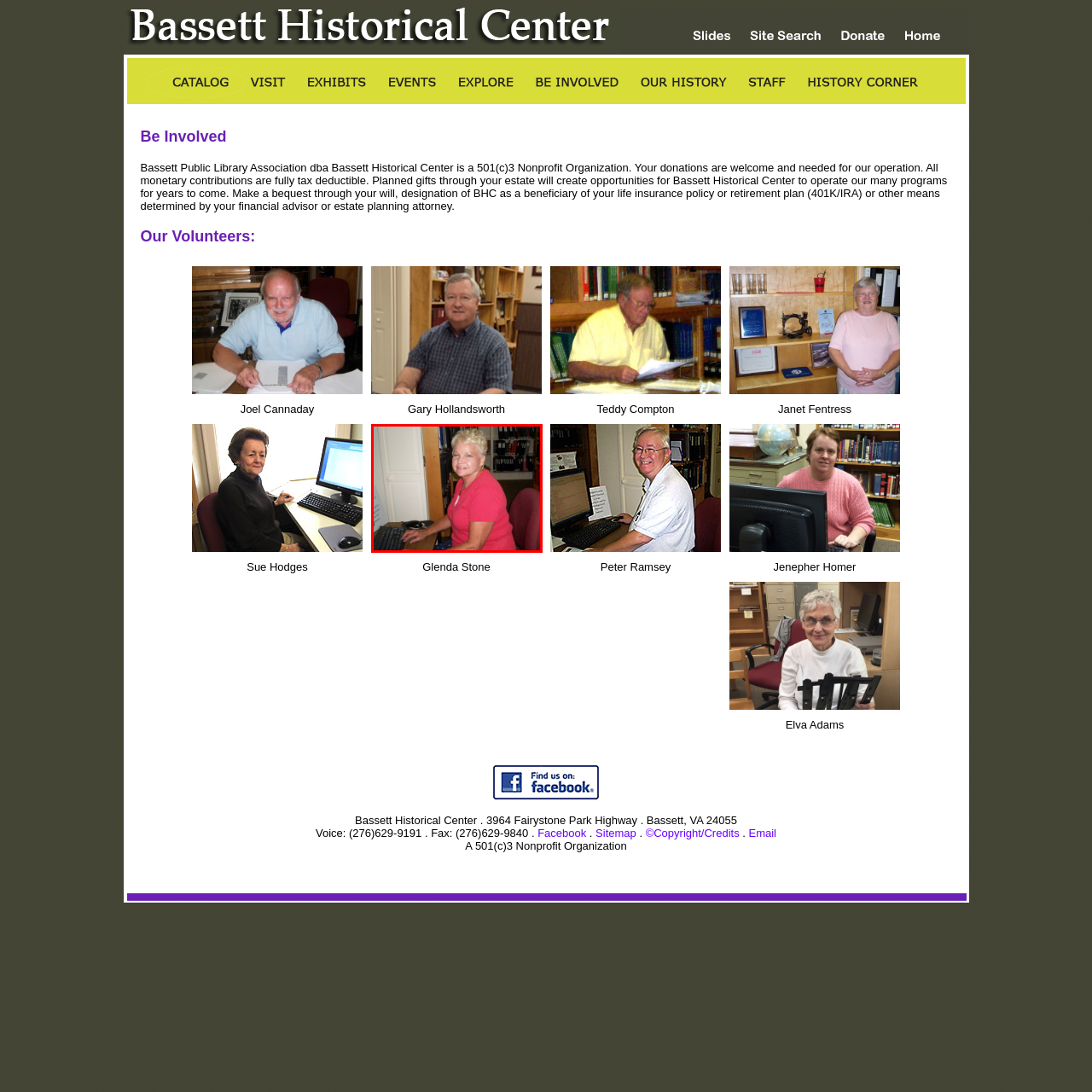Concentrate on the image section marked by the red rectangle and answer the following question comprehensively, using details from the image: What type of organization is the Bassett Historical Center?

The caption states that the Bassett Historical Center is a nonprofit organization dedicated to preserving local history, indicating its status as a charitable organization rather than a for-profit entity.